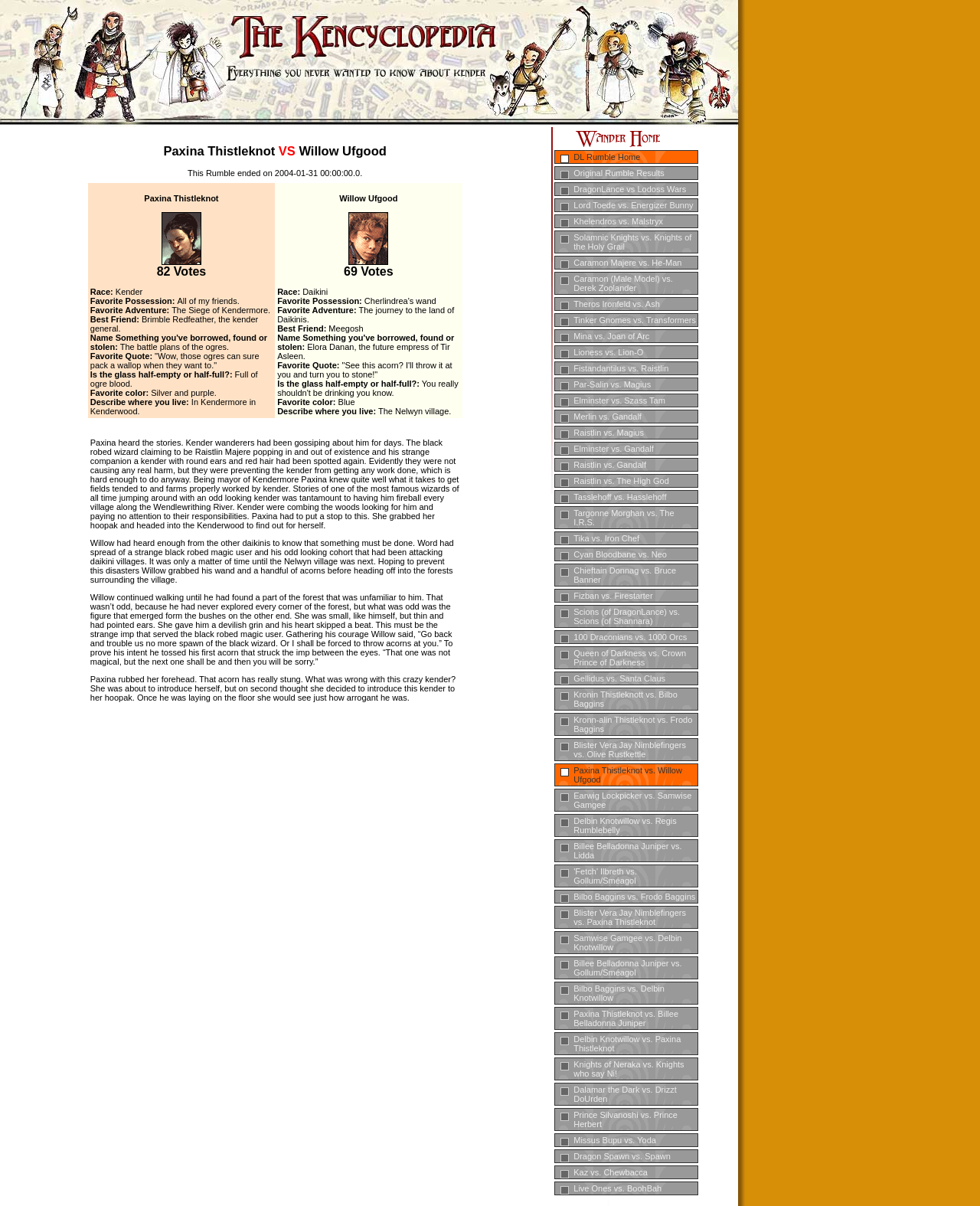What is the name of the village where Willow lives?
From the image, respond using a single word or phrase.

The Nelwyn village